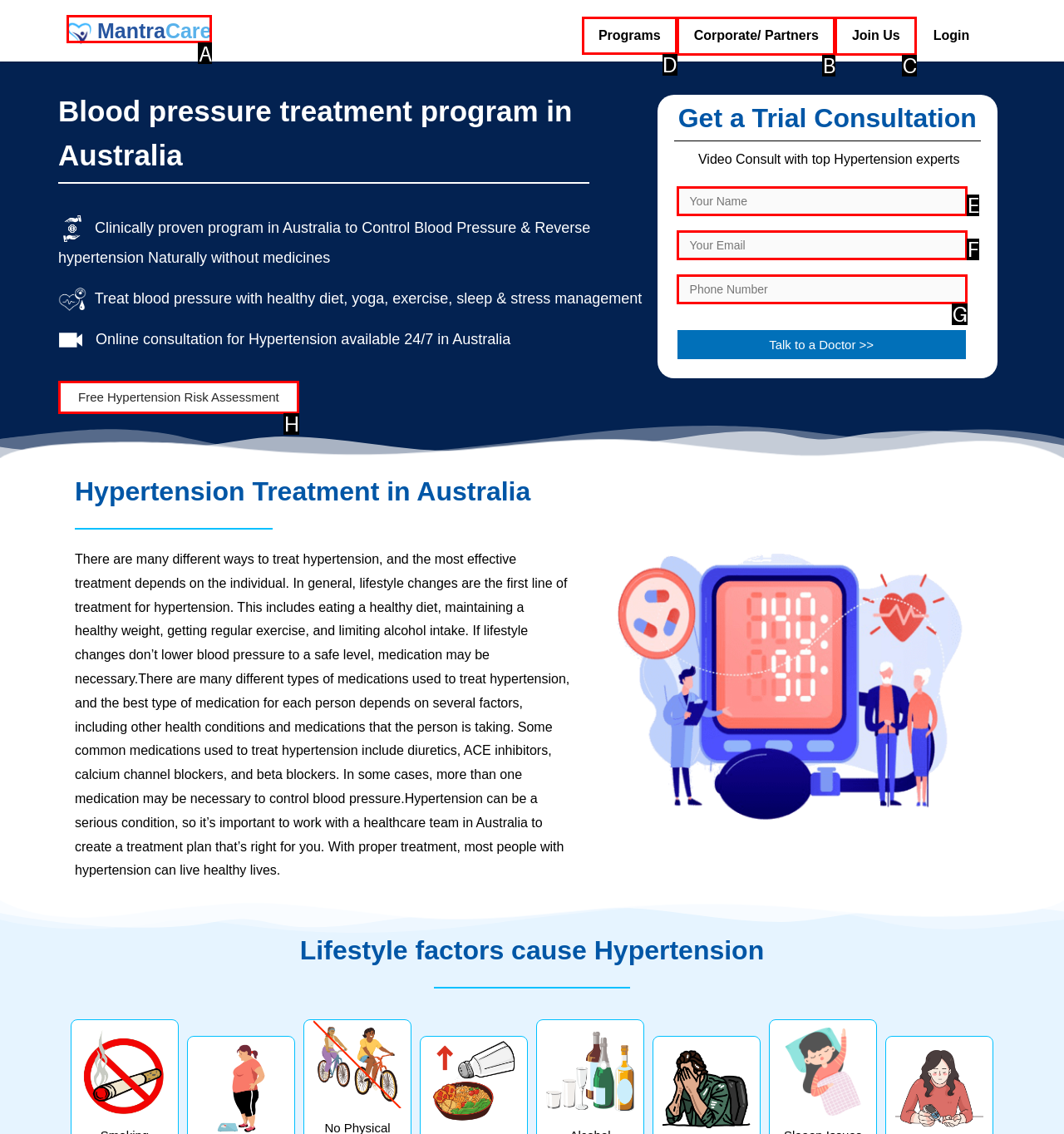Which option should be clicked to execute the task: Click on the 'Programs Menu Toggle' link?
Reply with the letter of the chosen option.

D